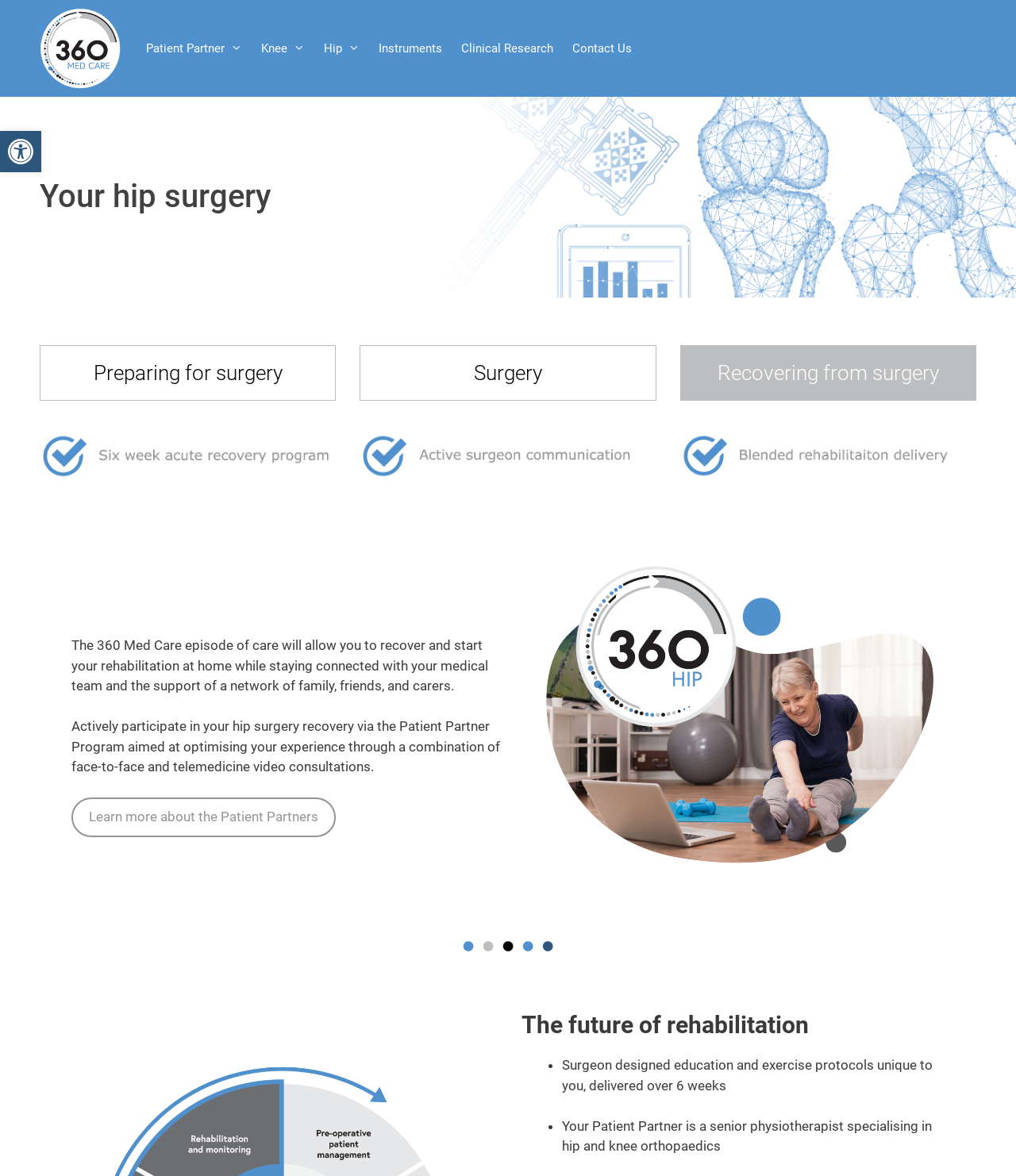Please identify the bounding box coordinates of the region to click in order to complete the given instruction: "View recovering from surgery information". The coordinates should be four float numbers between 0 and 1, i.e., [left, top, right, bottom].

[0.669, 0.293, 0.961, 0.341]